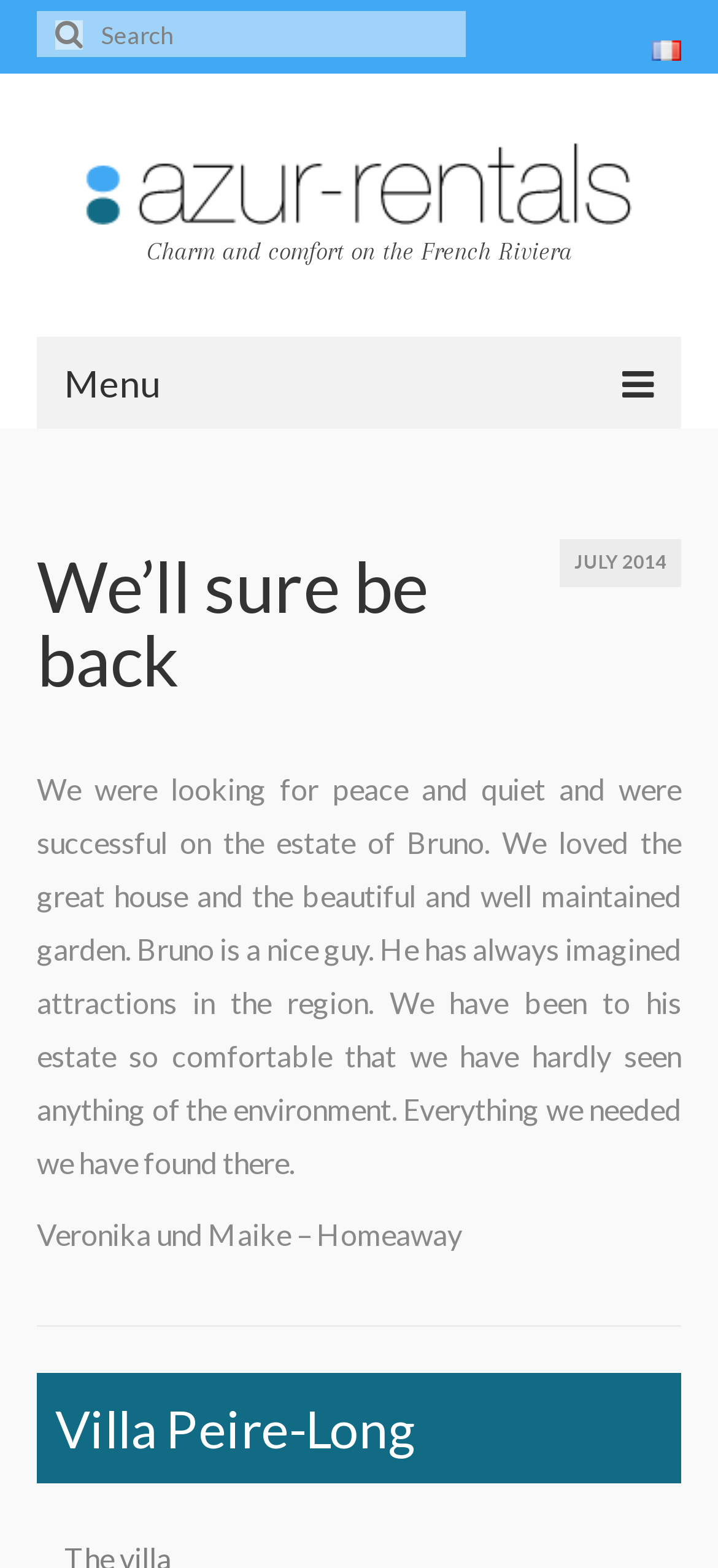Respond to the question below with a single word or phrase:
Who wrote the review on the webpage?

Veronika and Maike